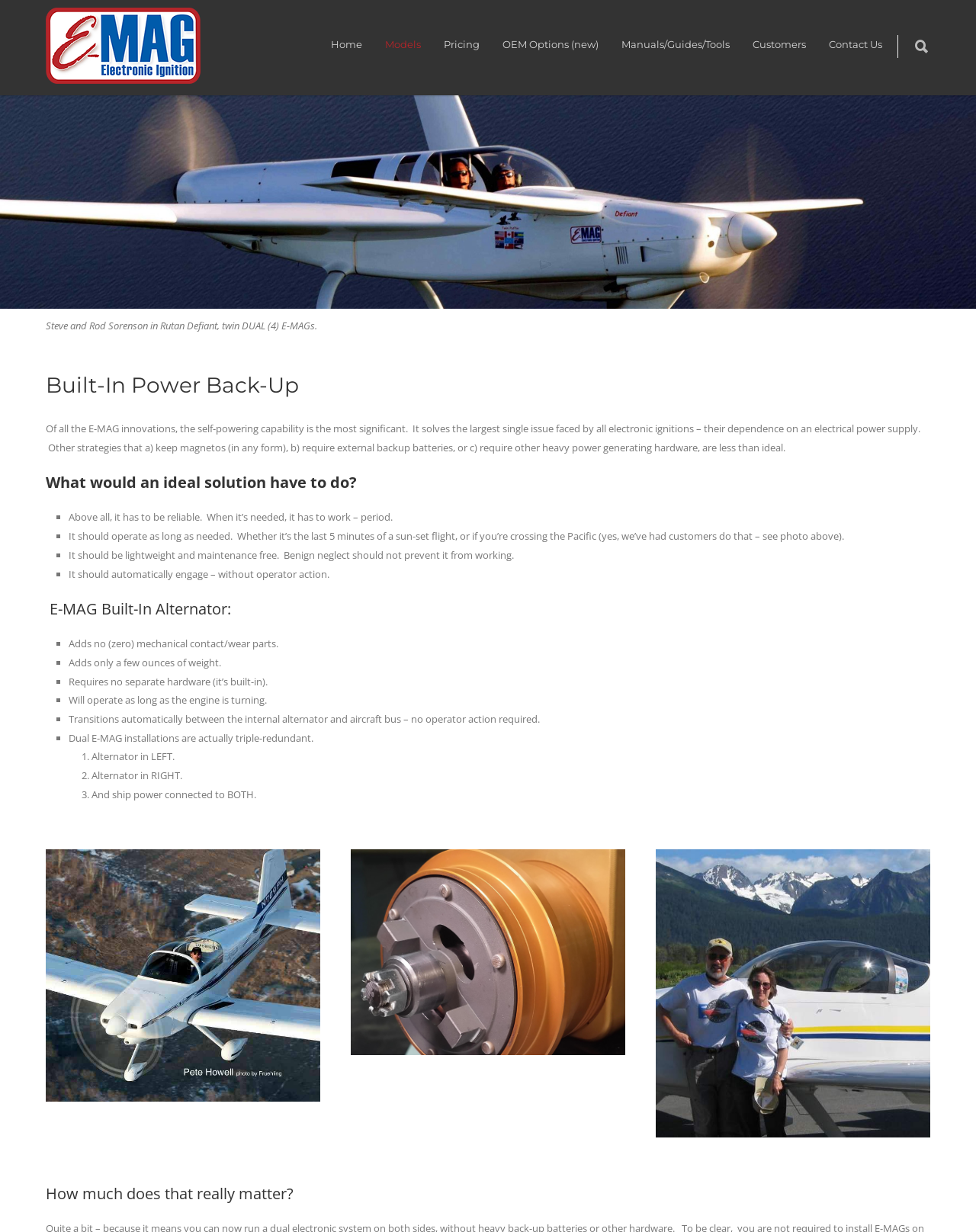What is the benefit of dual E-MAG installations?
Can you provide a detailed and comprehensive answer to the question?

The webpage states that dual E-MAG installations are actually triple-redundant, meaning that they provide an additional layer of reliability and backup power. This is explained in the section describing the benefits of dual E-MAG installations.